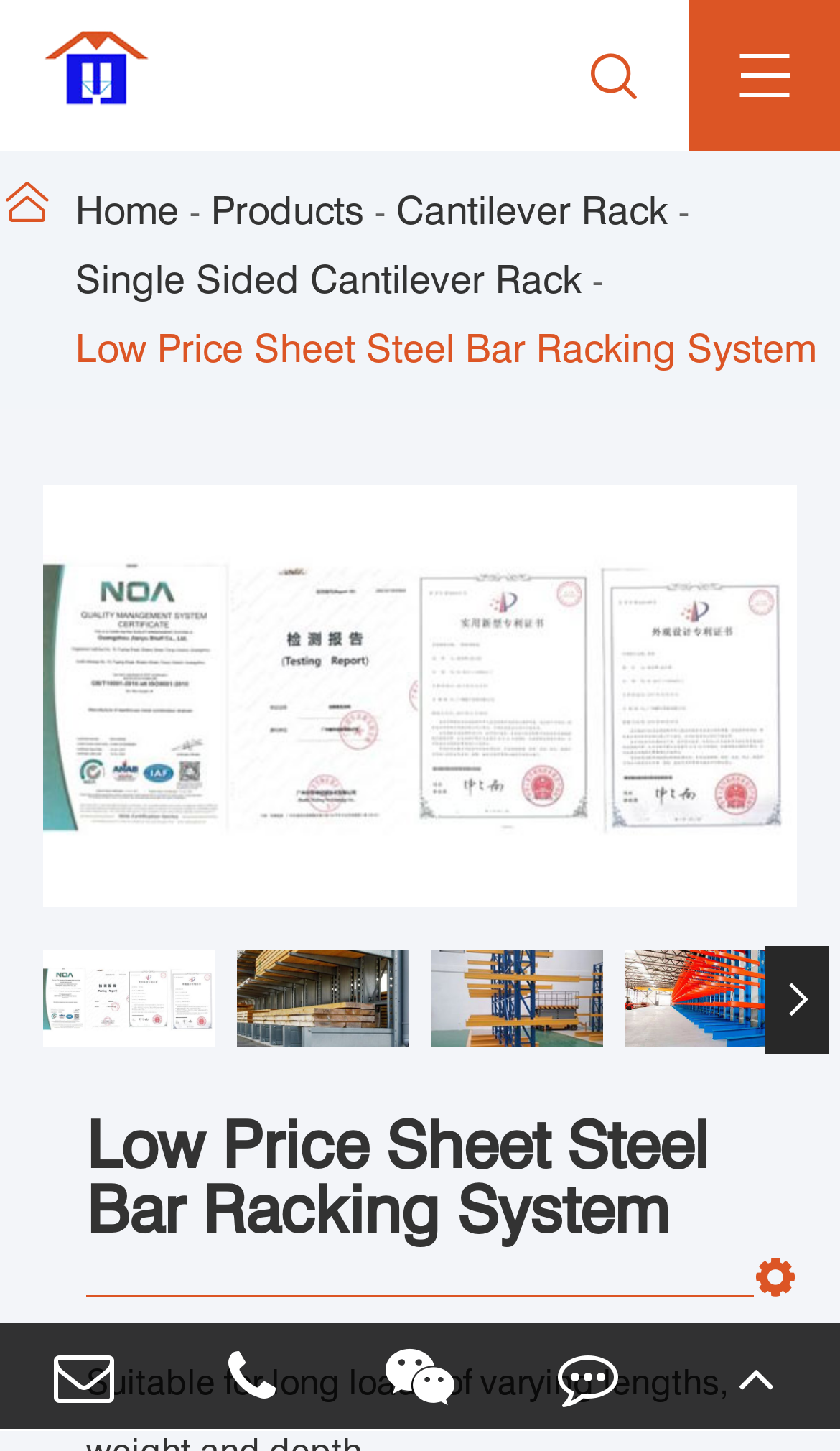Find the bounding box coordinates of the element's region that should be clicked in order to follow the given instruction: "Go to the 'Low Price Sheet Steel Bar Racking System' page". The coordinates should consist of four float numbers between 0 and 1, i.e., [left, top, right, bottom].

[0.09, 0.217, 0.972, 0.264]